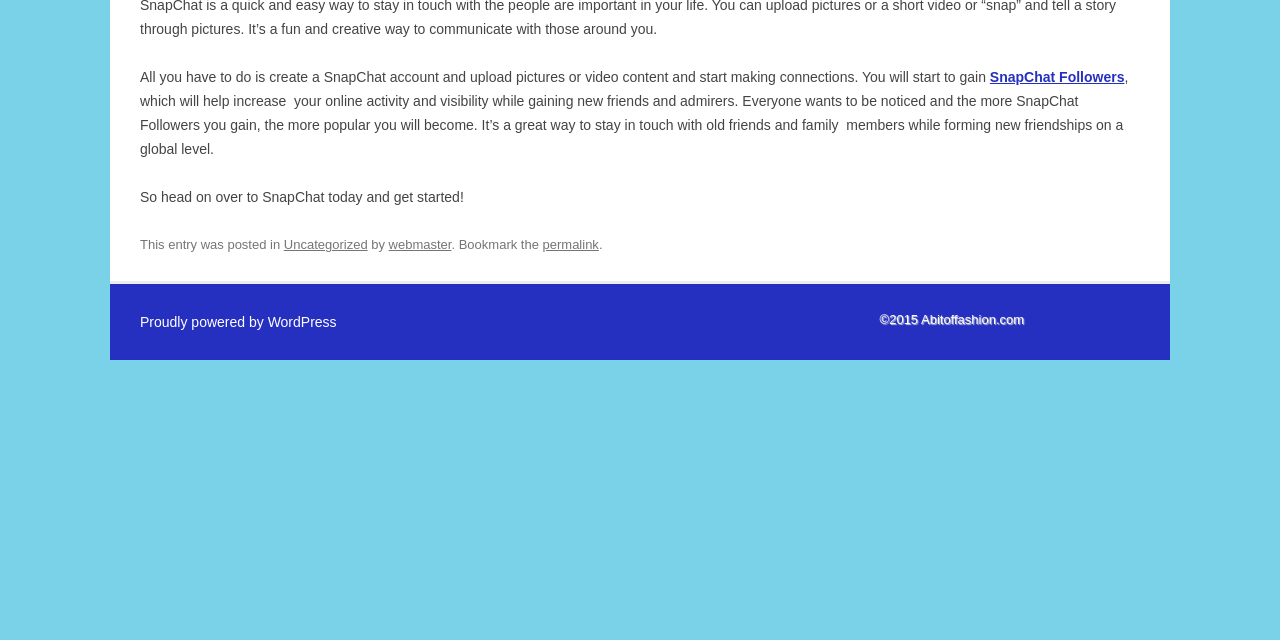Using floating point numbers between 0 and 1, provide the bounding box coordinates in the format (top-left x, top-left y, bottom-right x, bottom-right y). Locate the UI element described here: Priority

None